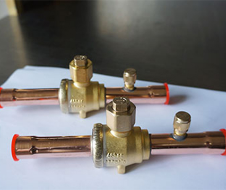Offer a detailed narrative of the image's content.

The image features two brass refrigeration ball valves prominently displayed on a flat surface, likely a tabletop. Each valve is designed with intricate details, including threaded fittings and bright orange plastic inserts at the ends, which are often used for sealing or connection purposes. The brass finish provides a sleek and durable appearance, making these components essential for HVAC and refrigeration systems. The valves are positioned against a white paper backdrop, enhancing their visibility and emphasizing their robust design. These valves are crucial for regulating the flow of refrigerants in various cooling applications.